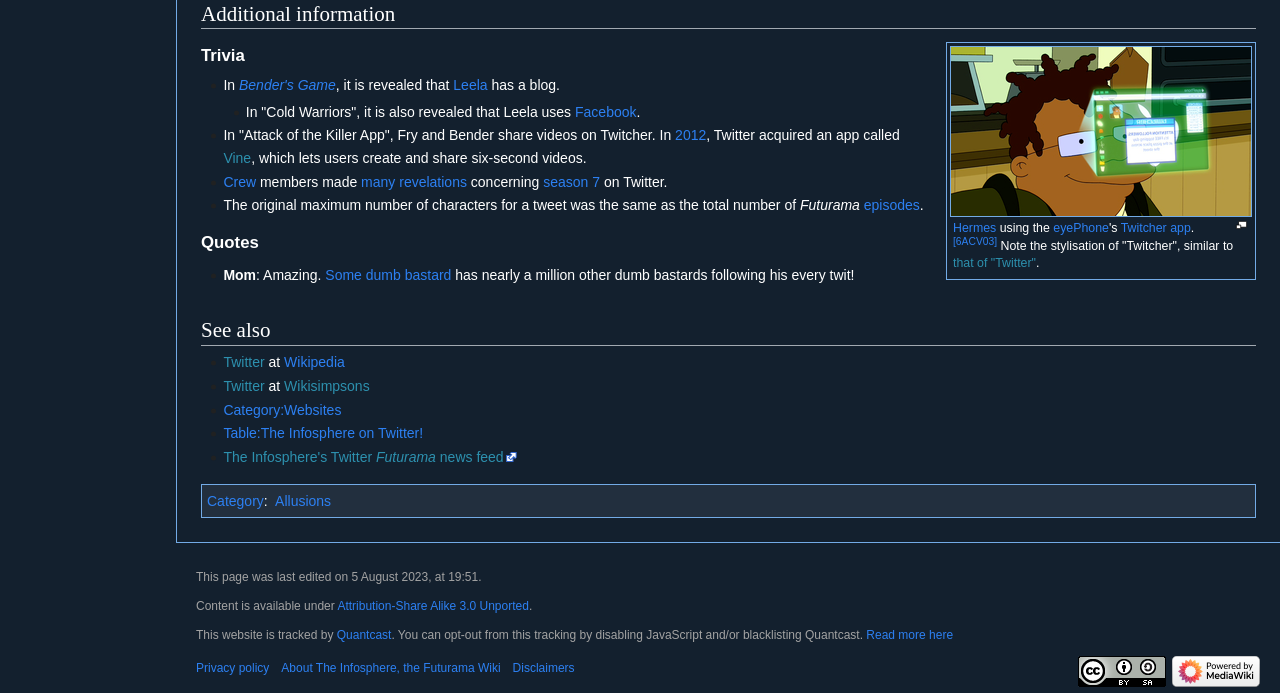Identify the bounding box coordinates for the UI element mentioned here: "Privacy policy". Provide the coordinates as four float values between 0 and 1, i.e., [left, top, right, bottom].

[0.153, 0.953, 0.21, 0.974]